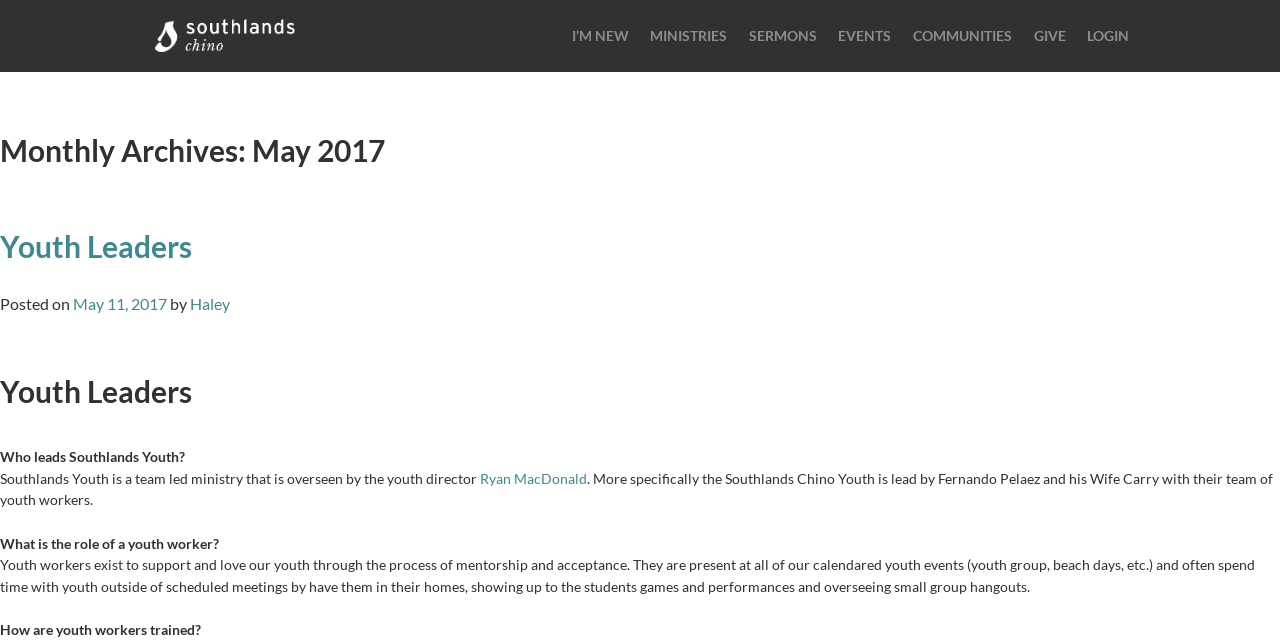How many links are there in the top navigation menu?
Using the screenshot, give a one-word or short phrase answer.

8